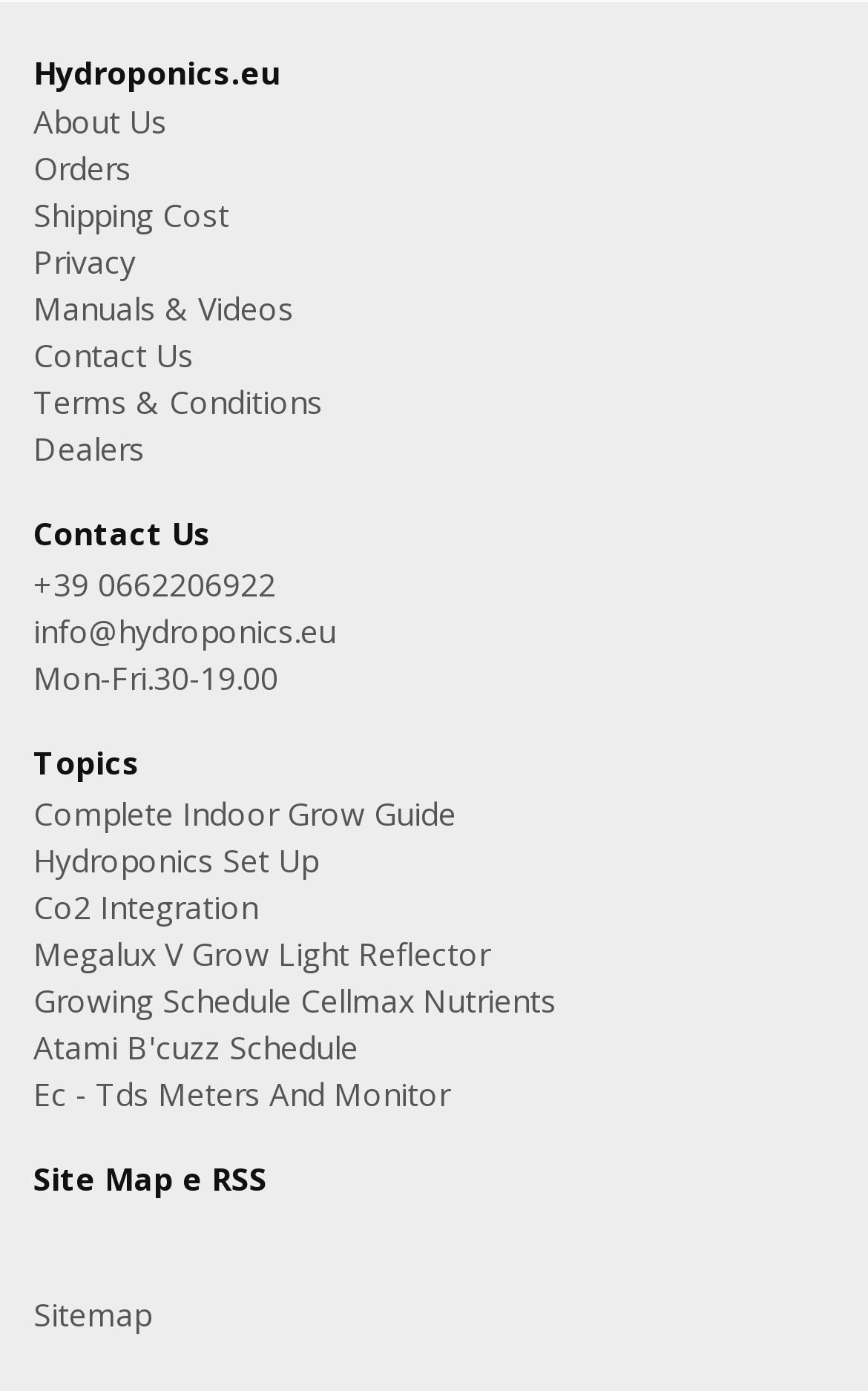Please identify the bounding box coordinates of the element's region that needs to be clicked to fulfill the following instruction: "learn about complete indoor grow guide". The bounding box coordinates should consist of four float numbers between 0 and 1, i.e., [left, top, right, bottom].

[0.038, 0.57, 0.526, 0.6]